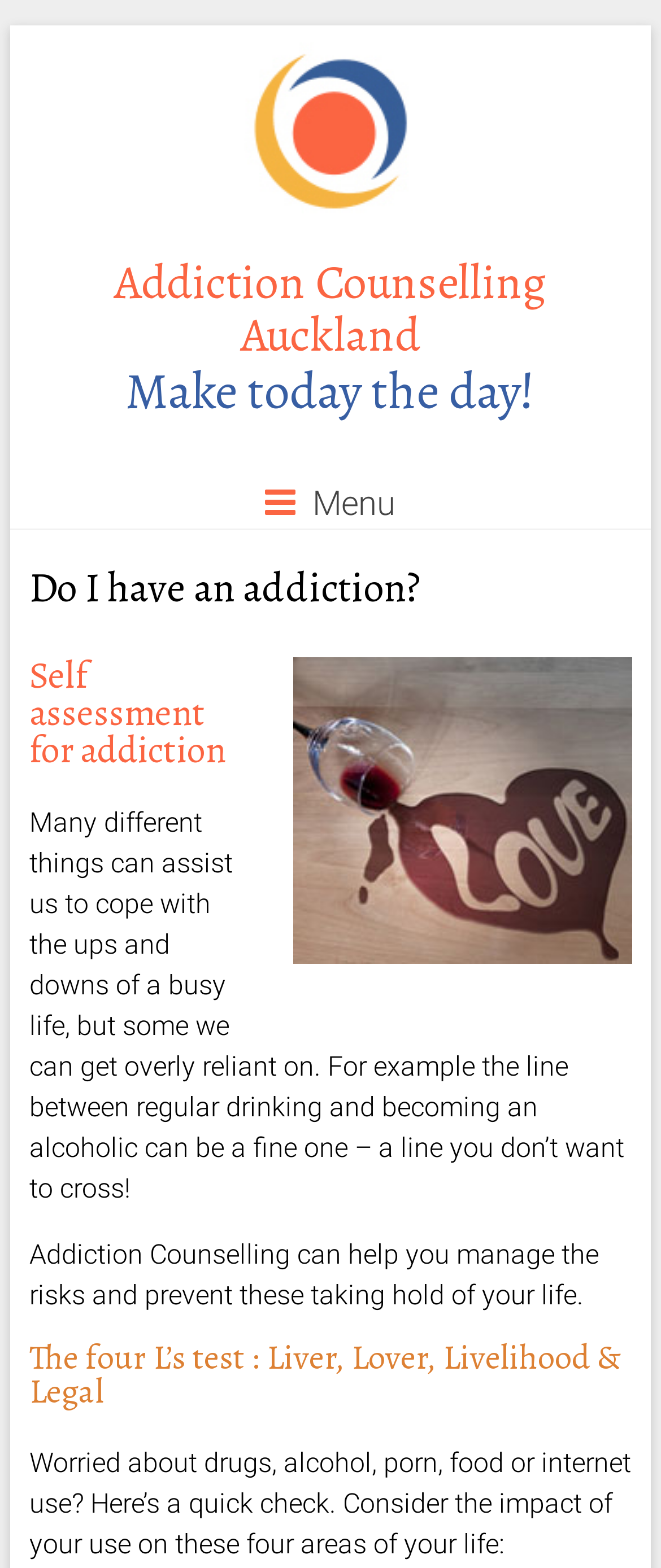What is the name of the organization providing addiction counseling?
Please give a detailed and thorough answer to the question, covering all relevant points.

The organization's name is mentioned in the link and image at the top of the webpage, as well as in the heading and static text elements.